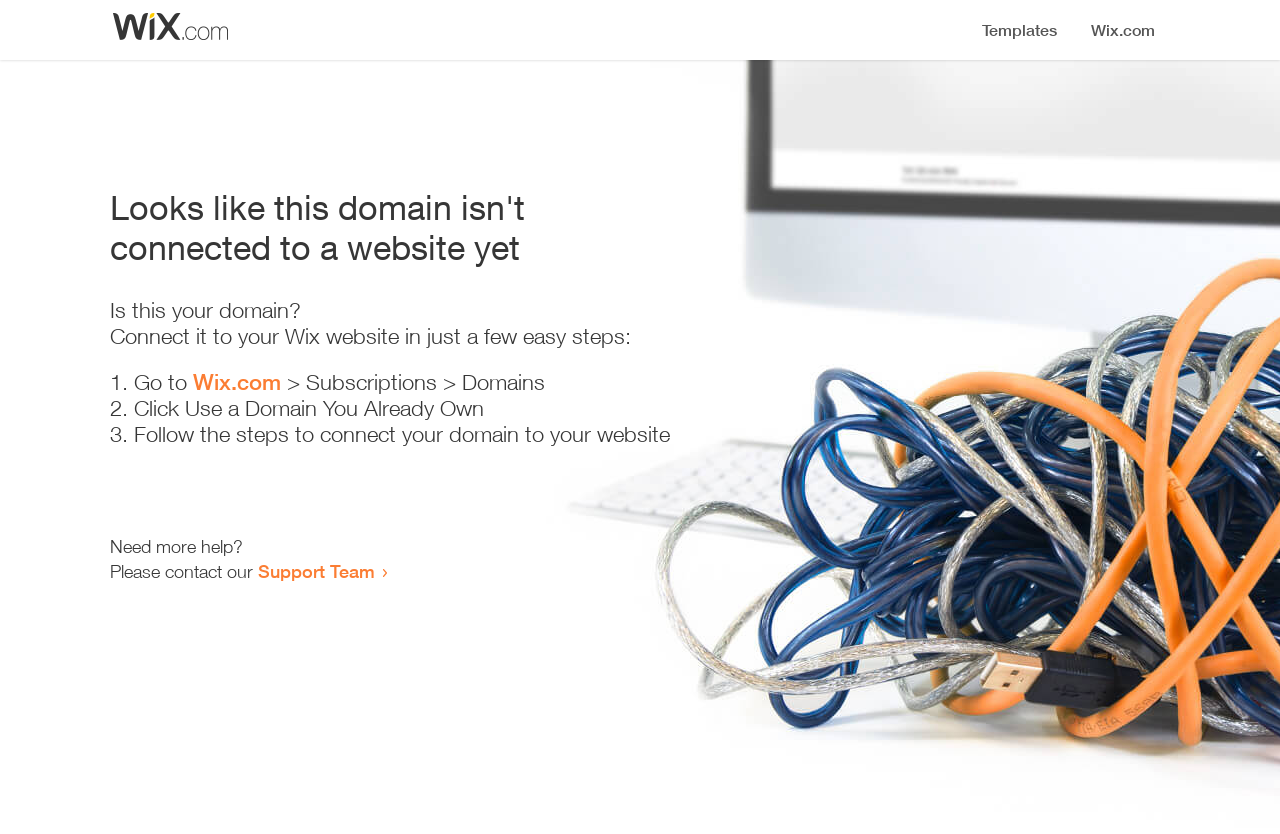What is the current status of this domain?
Based on the image content, provide your answer in one word or a short phrase.

Not connected to a website